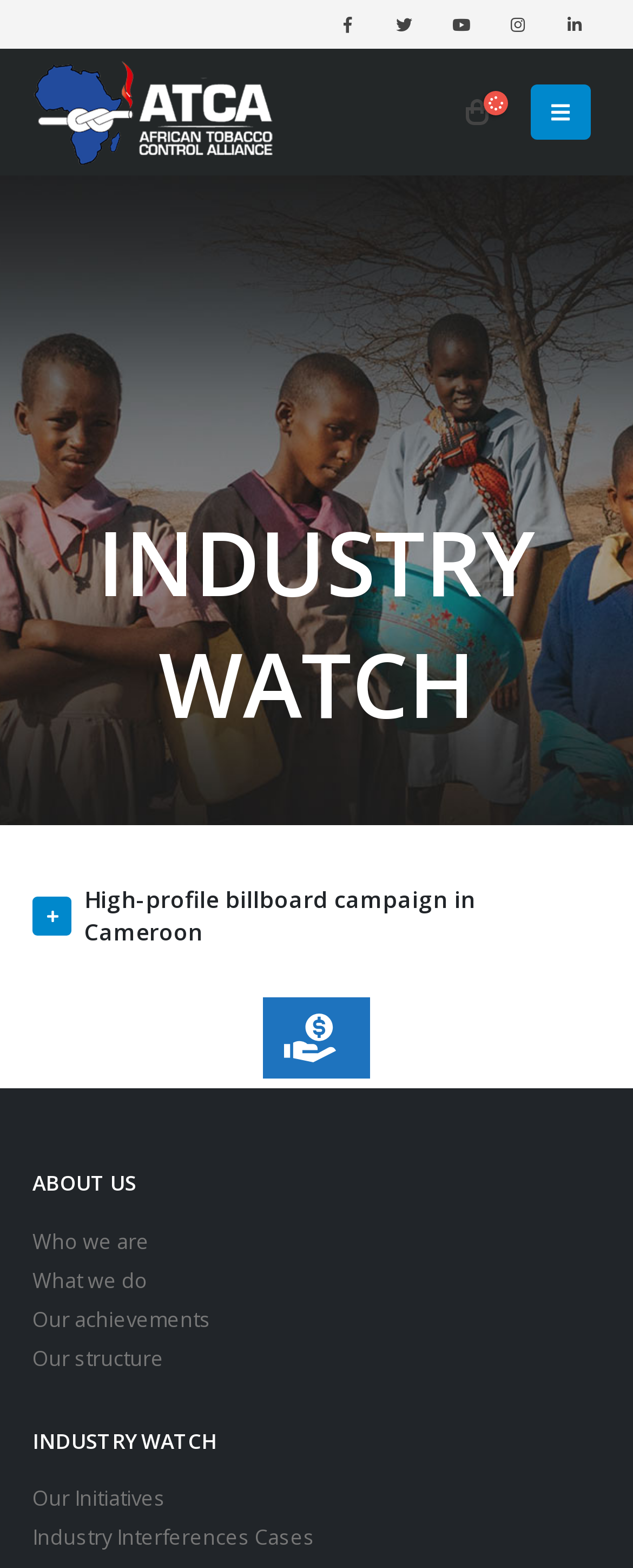What is the title of the first article?
Offer a detailed and full explanation in response to the question.

I looked at the article section of the webpage and found the title of the first article, which is 'High-profile billboard campaign in Cameroon'.